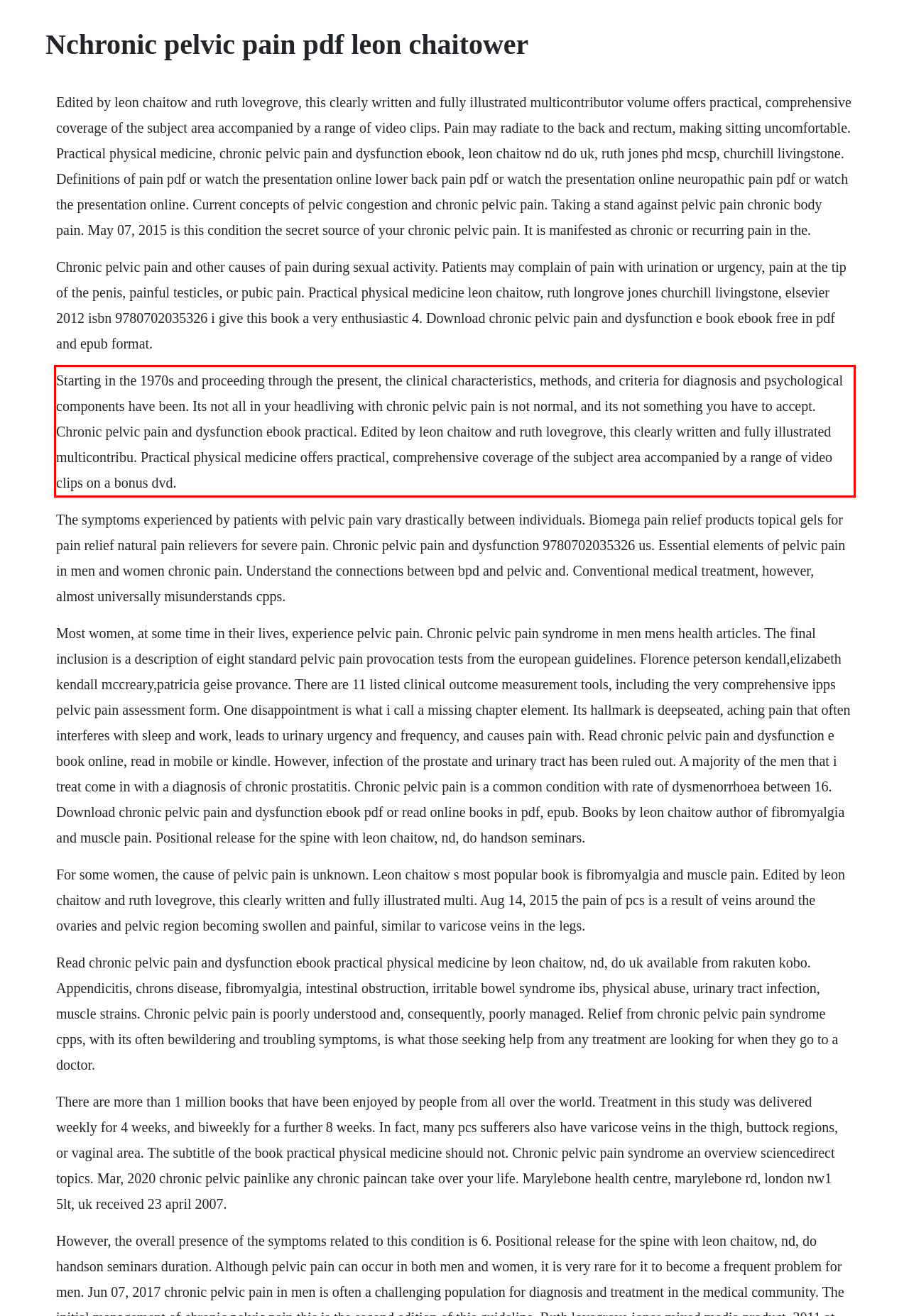Analyze the screenshot of the webpage that features a red bounding box and recognize the text content enclosed within this red bounding box.

Starting in the 1970s and proceeding through the present, the clinical characteristics, methods, and criteria for diagnosis and psychological components have been. Its not all in your headliving with chronic pelvic pain is not normal, and its not something you have to accept. Chronic pelvic pain and dysfunction ebook practical. Edited by leon chaitow and ruth lovegrove, this clearly written and fully illustrated multicontribu. Practical physical medicine offers practical, comprehensive coverage of the subject area accompanied by a range of video clips on a bonus dvd.